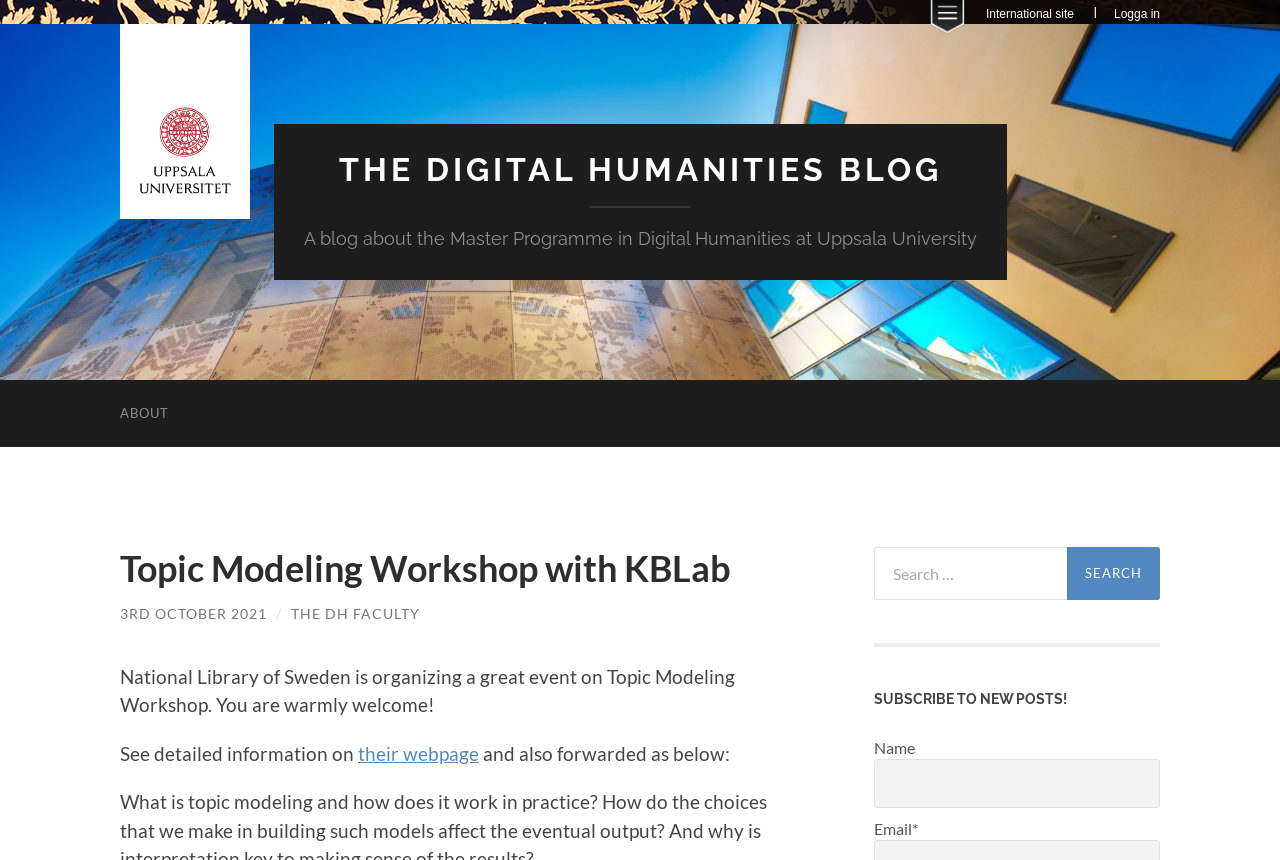Locate the bounding box for the described UI element: "their webpage". Ensure the coordinates are four float numbers between 0 and 1, formatted as [left, top, right, bottom].

[0.28, 0.862, 0.374, 0.889]